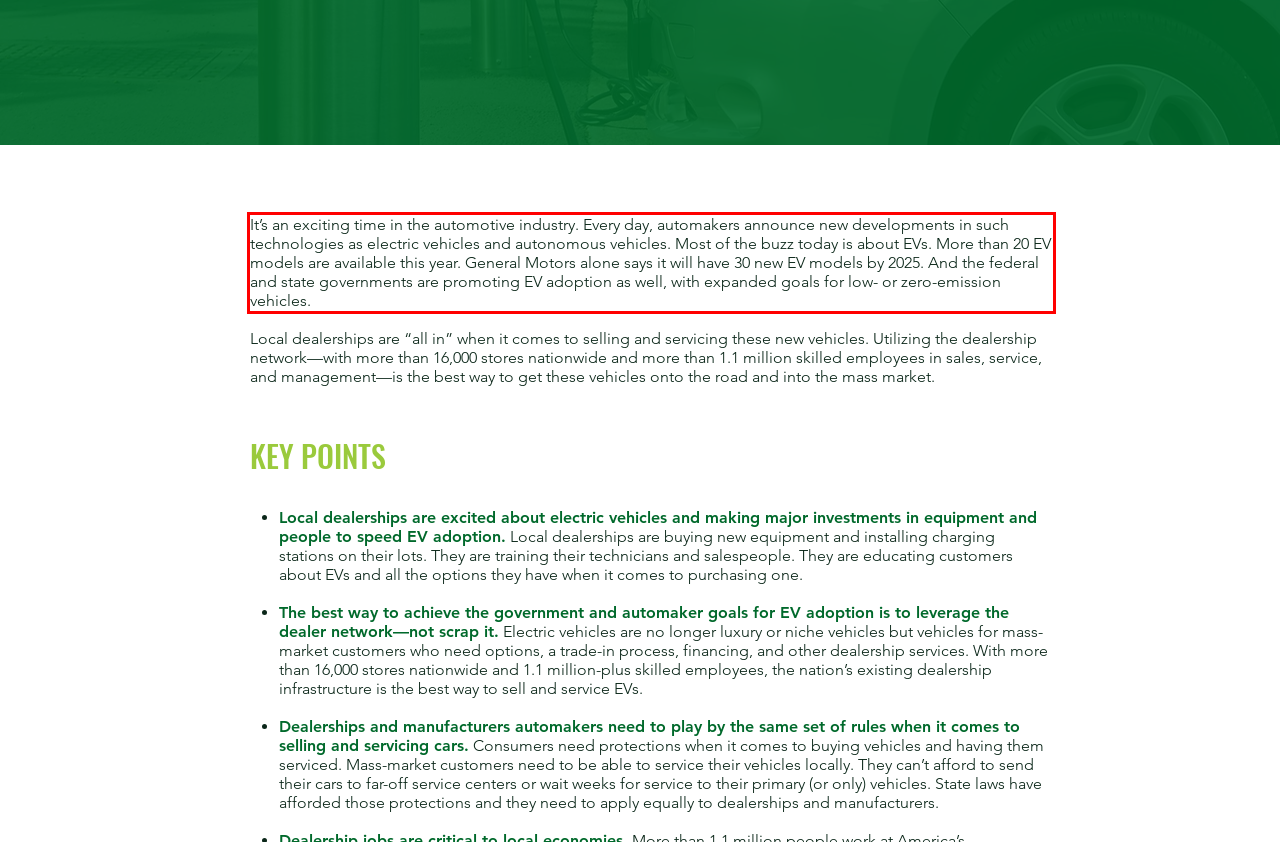There is a UI element on the webpage screenshot marked by a red bounding box. Extract and generate the text content from within this red box.

It’s an exciting time in the automotive industry. Every day, automakers announce new developments in such technologies as electric vehicles and autonomous vehicles. Most of the buzz today is about EVs. More than 20 EV models are available this year. General Motors alone says it will have 30 new EV models by 2025. And the federal and state governments are promoting EV adoption as well, with expanded goals for low- or zero-emission vehicles.